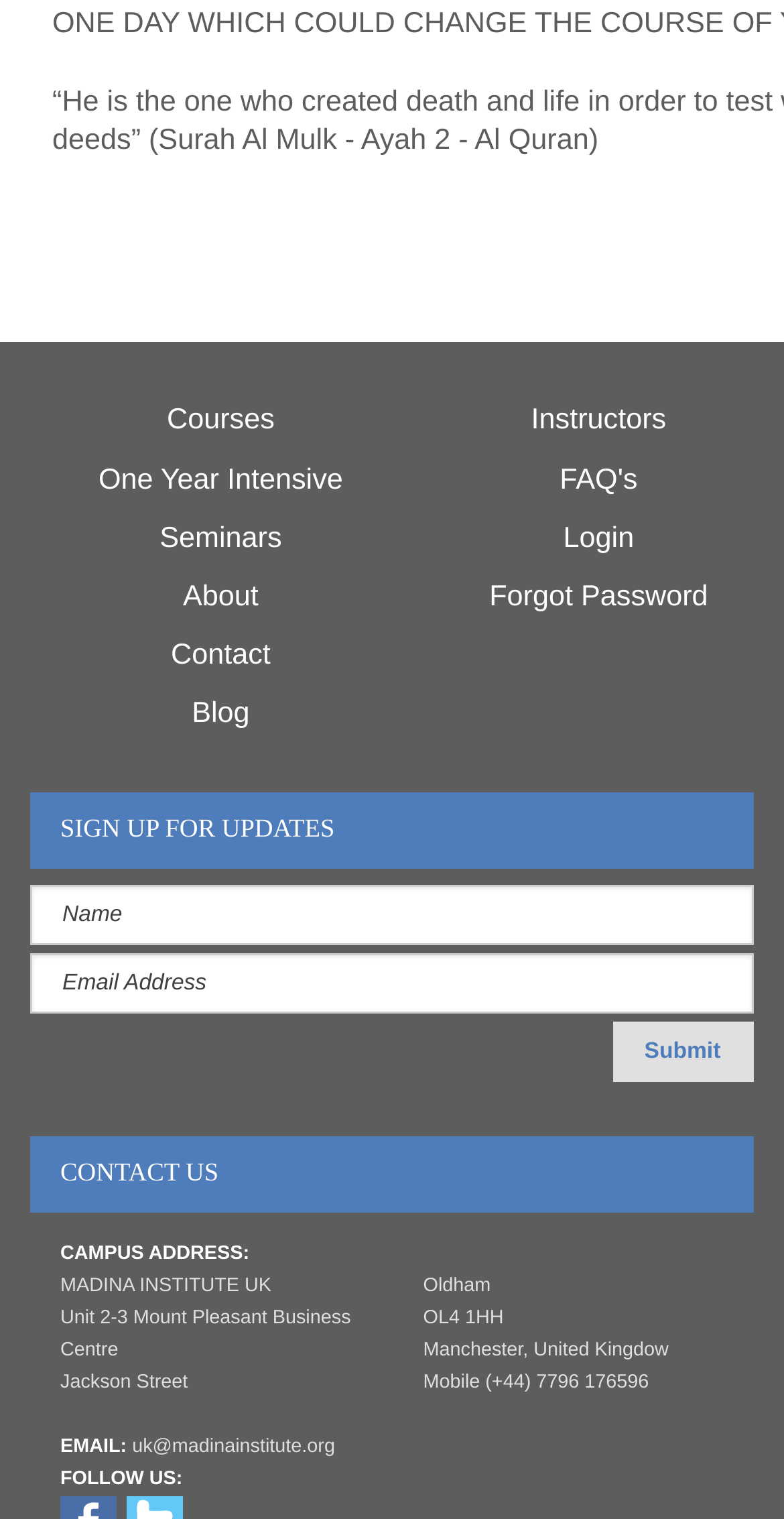Find the bounding box coordinates of the element you need to click on to perform this action: 'Click on FAQ's'. The coordinates should be represented by four float values between 0 and 1, in the format [left, top, right, bottom].

[0.714, 0.305, 0.813, 0.326]